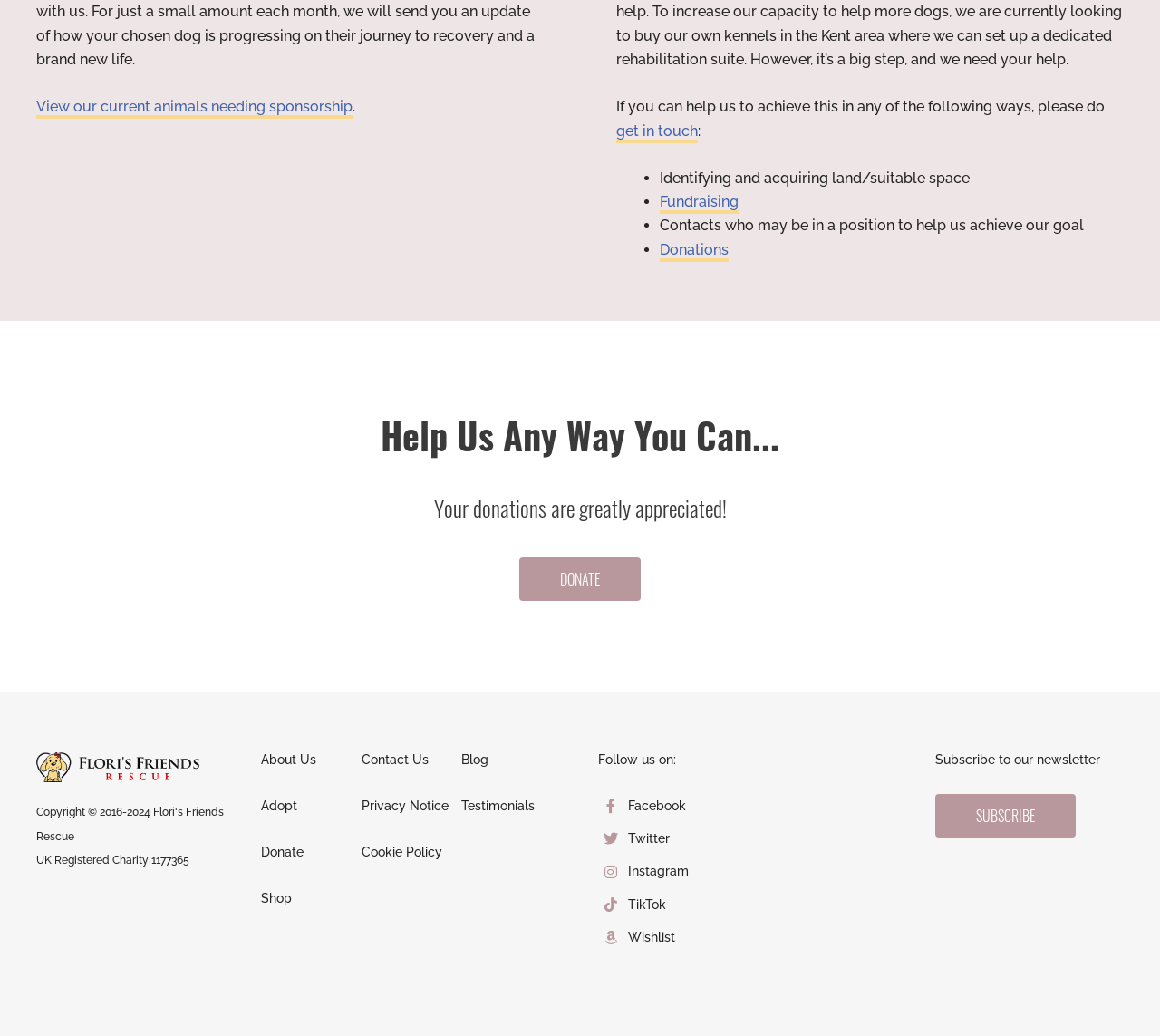How can you help the charity?
Look at the image and respond to the question as thoroughly as possible.

The webpage lists several ways to help the charity, including identifying and acquiring land/suitable space, fundraising, donations, and contacts who may be in a position to help achieve their goal. These options are listed in bullet points with bounding box coordinates [0.555, 0.161, 0.836, 0.23].